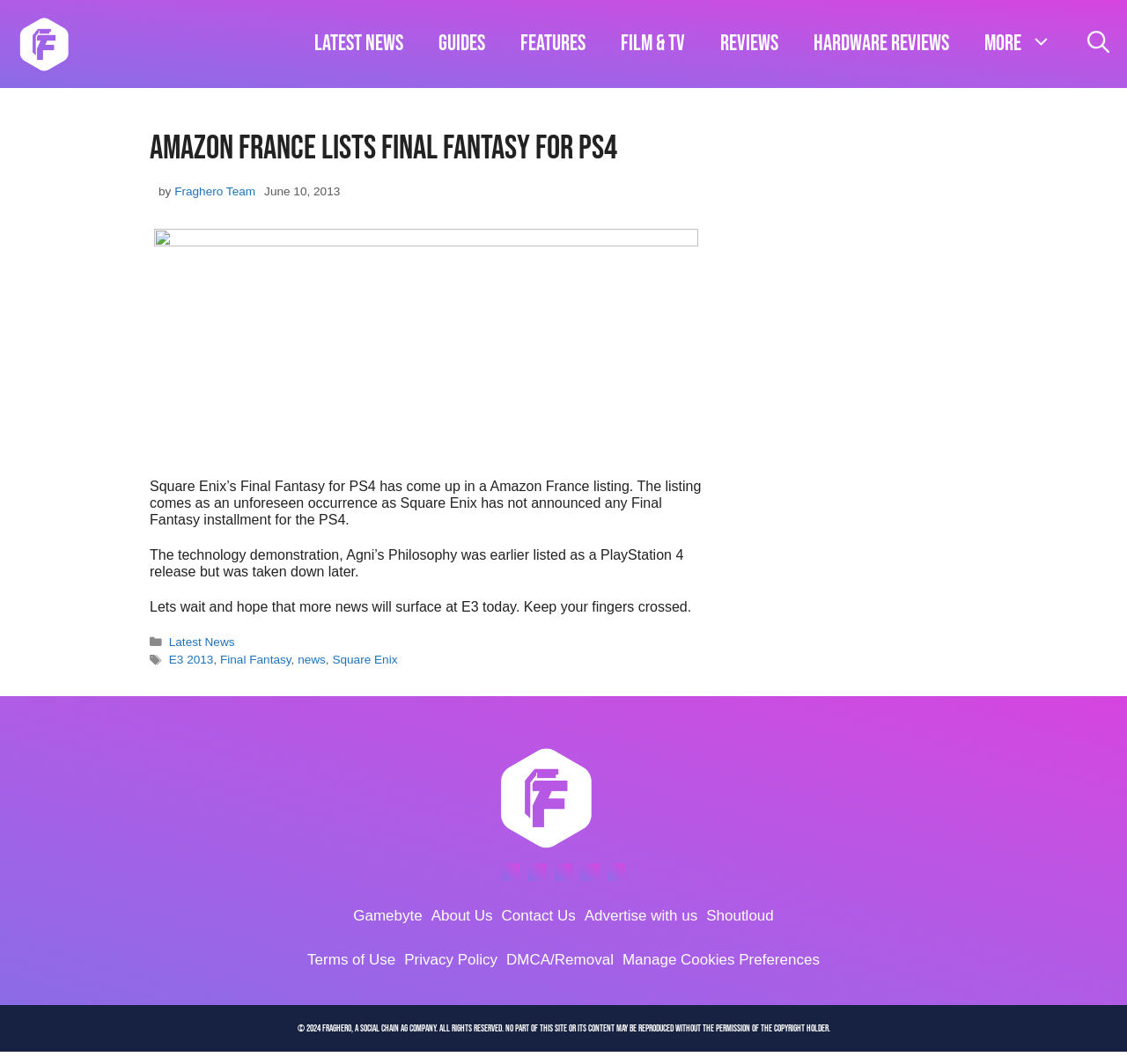Locate the bounding box coordinates of the area you need to click to fulfill this instruction: 'View the article about E3 2013'. The coordinates must be in the form of four float numbers ranging from 0 to 1: [left, top, right, bottom].

[0.15, 0.614, 0.189, 0.627]